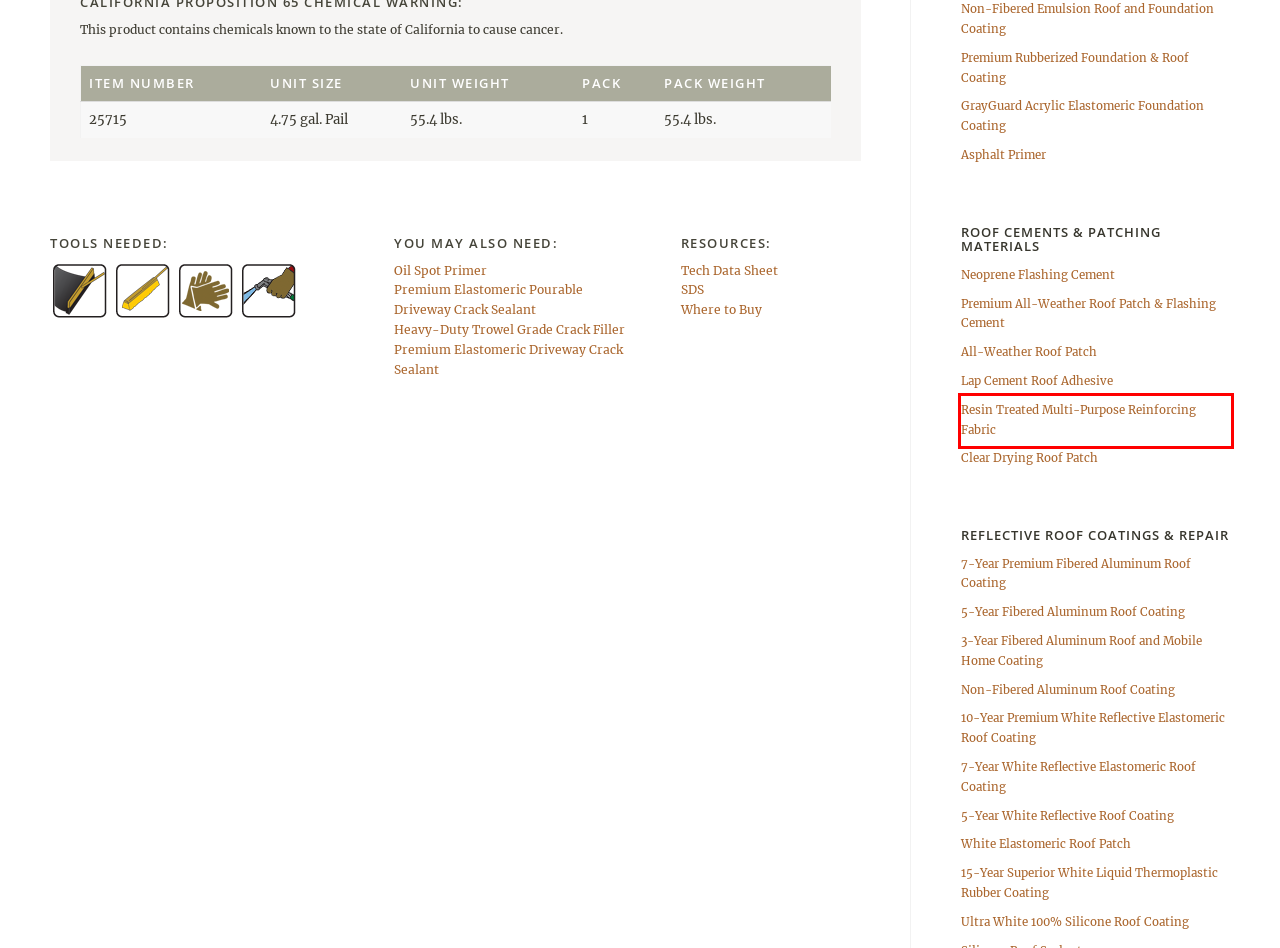Please examine the screenshot provided, which contains a red bounding box around a UI element. Select the webpage description that most accurately describes the new page displayed after clicking the highlighted element. Here are the candidates:
A. JETCOAT - Resin Treated Multi-Purpose Reinforcing Fabric
B. JETCOAT - Ultra White 100% Silicone Roof Coating
C. JETCOAT - Lap Cement Roof Adhesive
D. JETCOAT - 5 Year Premium Driveway Filler and Sealer
E. JETCOAT - GrayGuard Acrylic Elastomeric Foundation Coating
F. JETCOAT - Contact Us
G. Cool King – 7-Year White Reflective Elastomeric Roof Coating
H. JETCOAT 15-Year Superior White Liquid Thermoplastic Rubber Coating

A